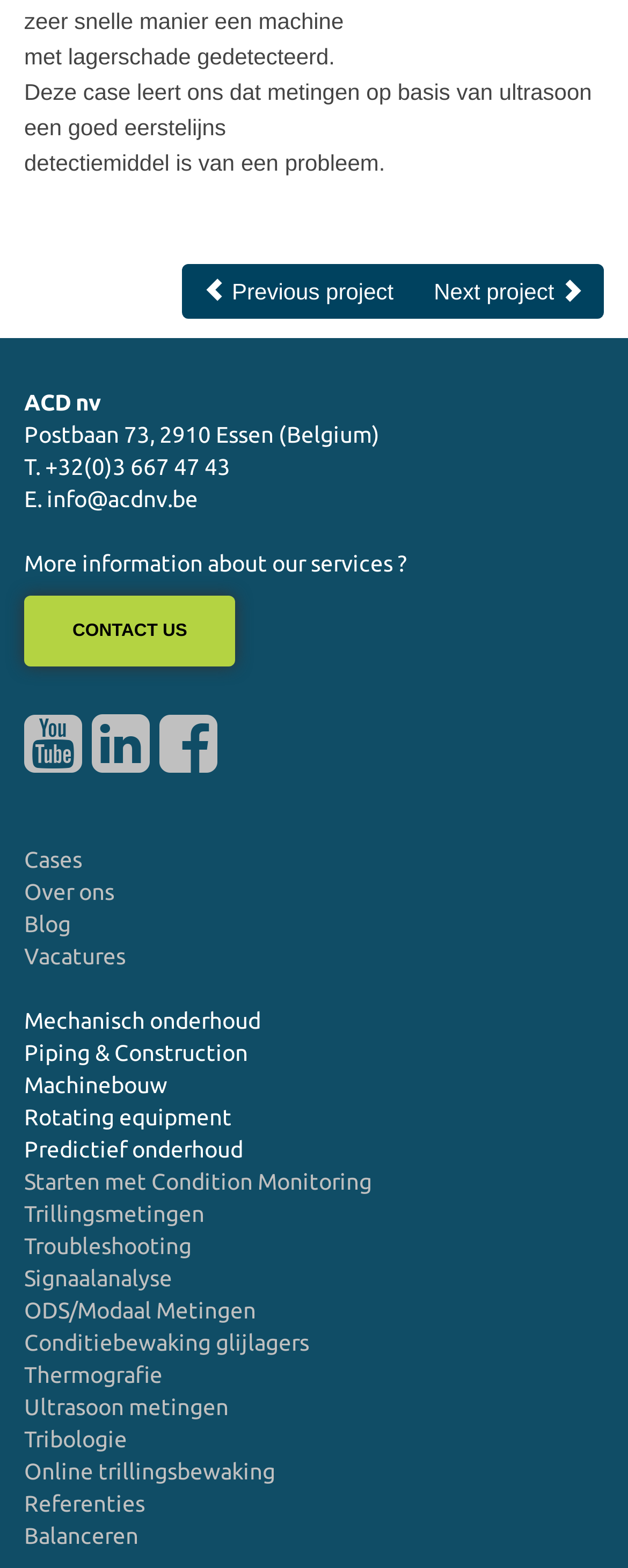Find the bounding box coordinates of the clickable area required to complete the following action: "Click on the 'Previous project' link".

[0.29, 0.168, 0.66, 0.203]